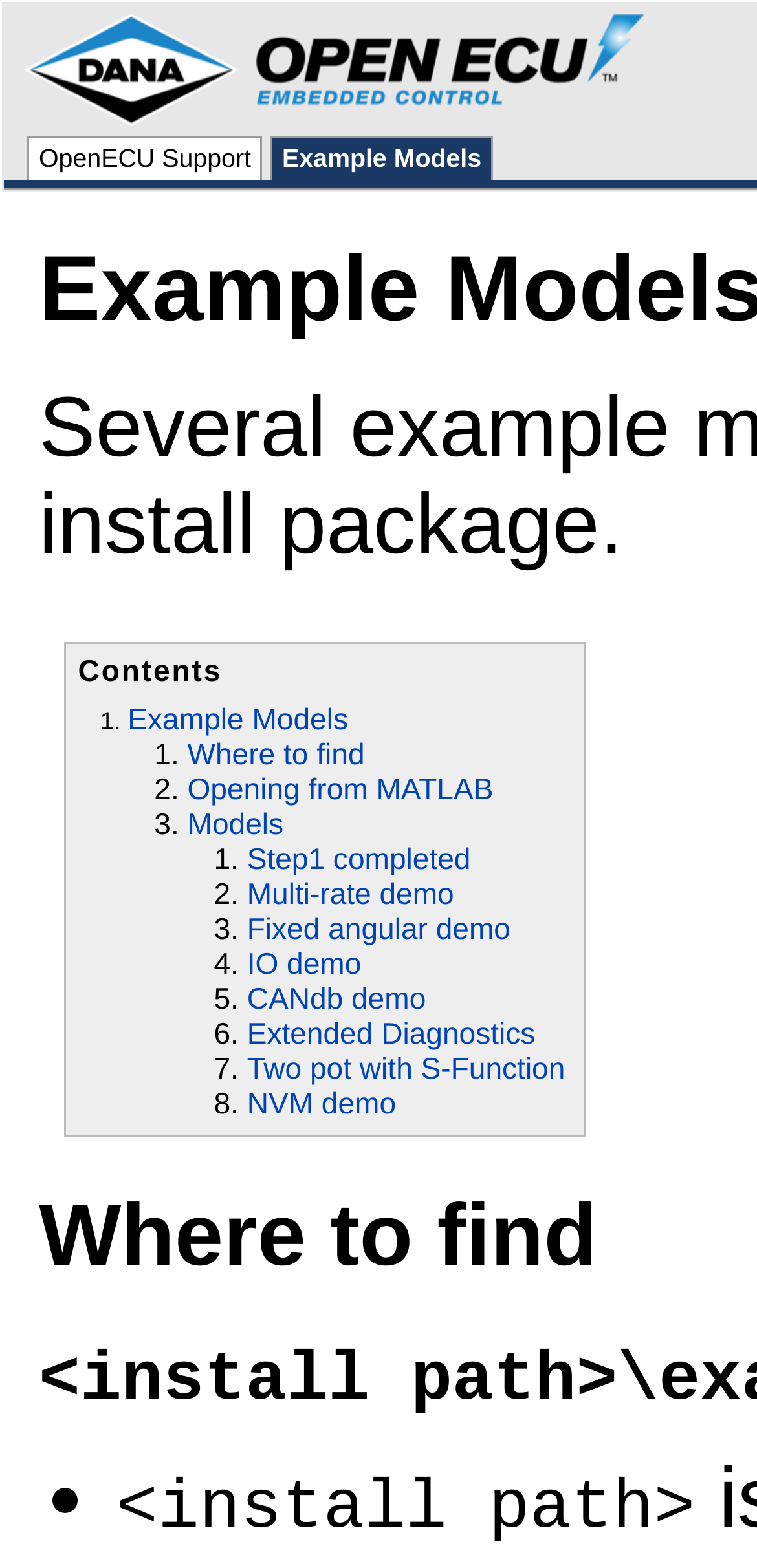Identify the bounding box coordinates for the region to click in order to carry out this instruction: "View Example Models". Provide the coordinates using four float numbers between 0 and 1, formatted as [left, top, right, bottom].

[0.373, 0.092, 0.636, 0.11]